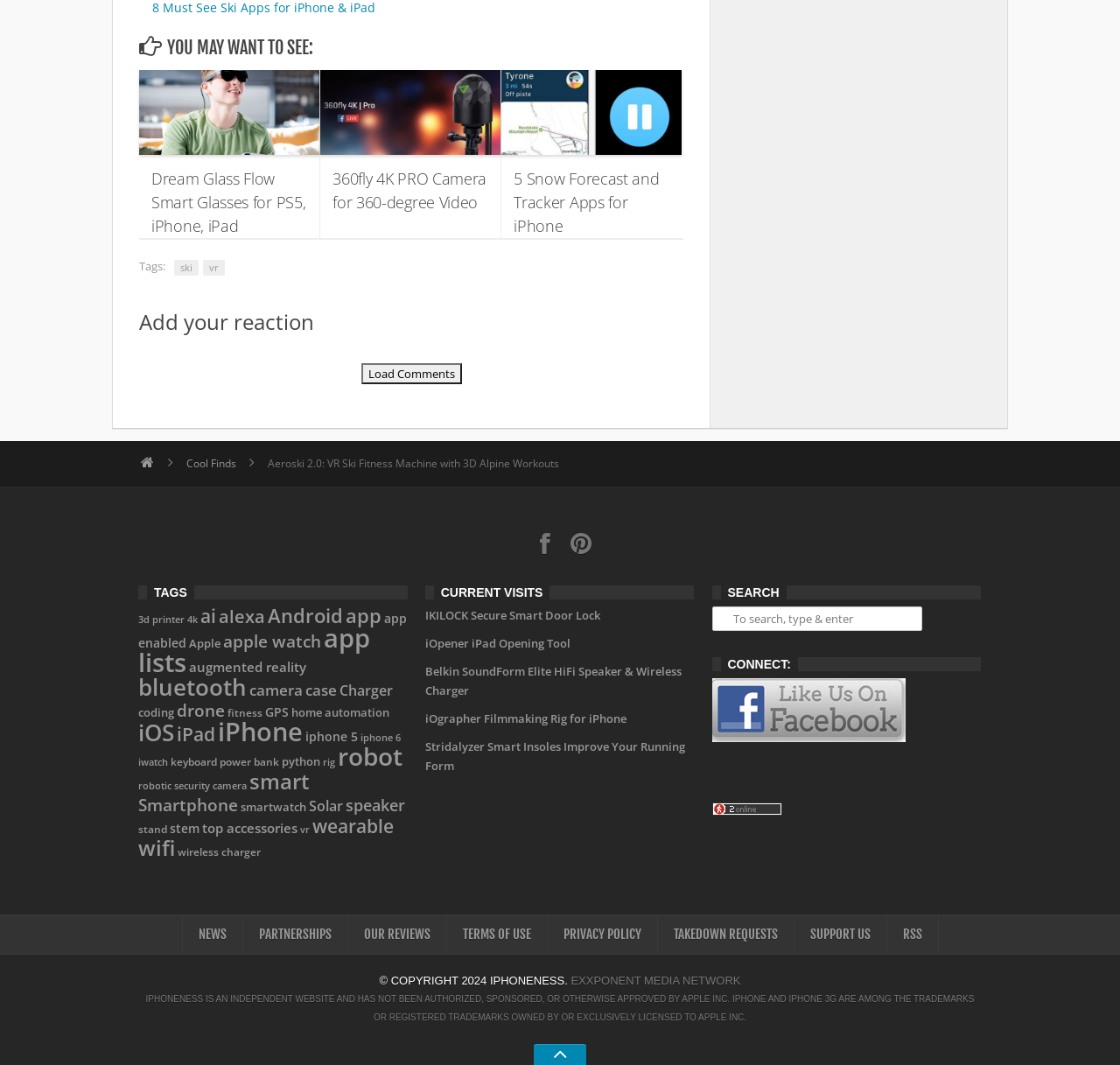What is the copyright year mentioned at the bottom of the webpage?
From the details in the image, answer the question comprehensively.

The copyright year 2024 is mentioned at the bottom of the webpage, indicating that the website's content is protected by copyright law and is owned by IPHONENESS.